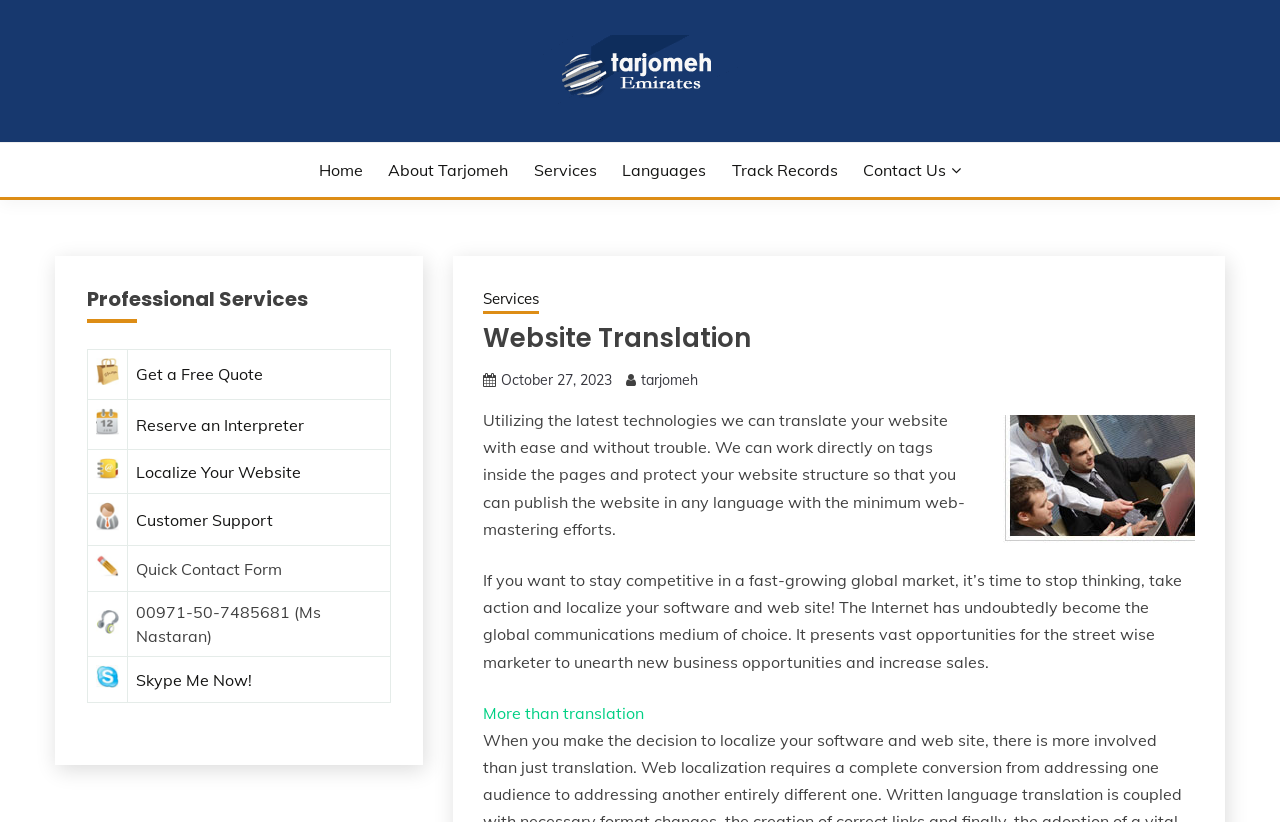Provide the bounding box coordinates for the UI element that is described as: "The Double Lift Card Trick".

None